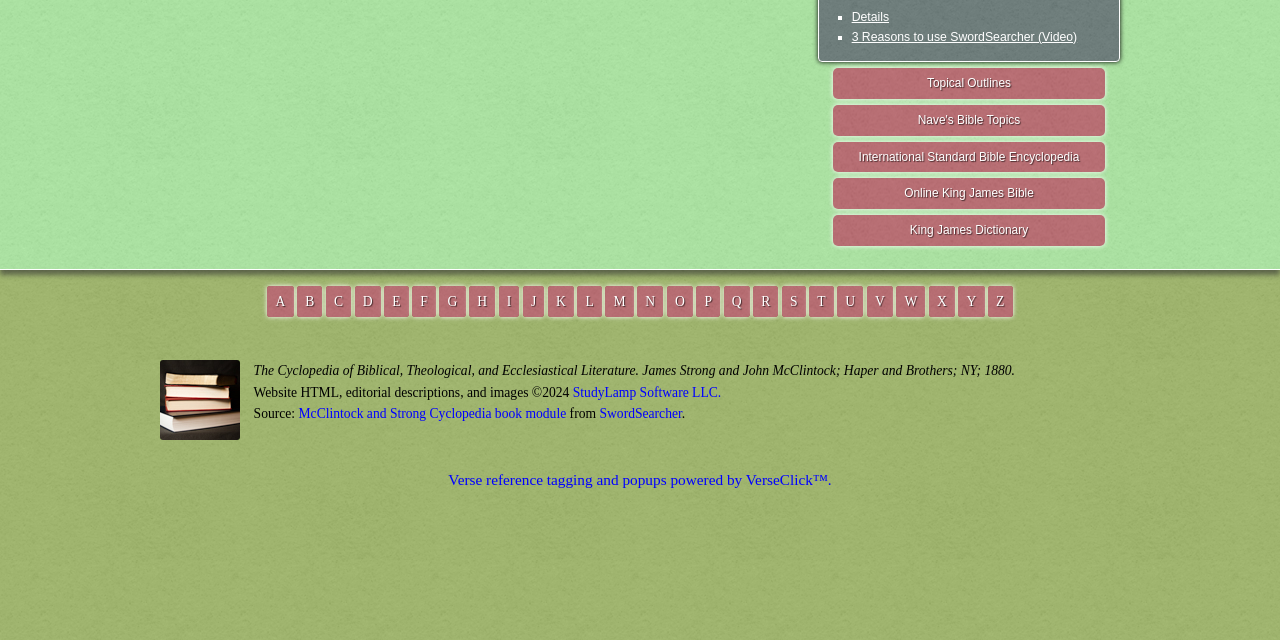Using the webpage screenshot, locate the HTML element that fits the following description and provide its bounding box: "Topical Outlines".

[0.651, 0.106, 0.863, 0.154]